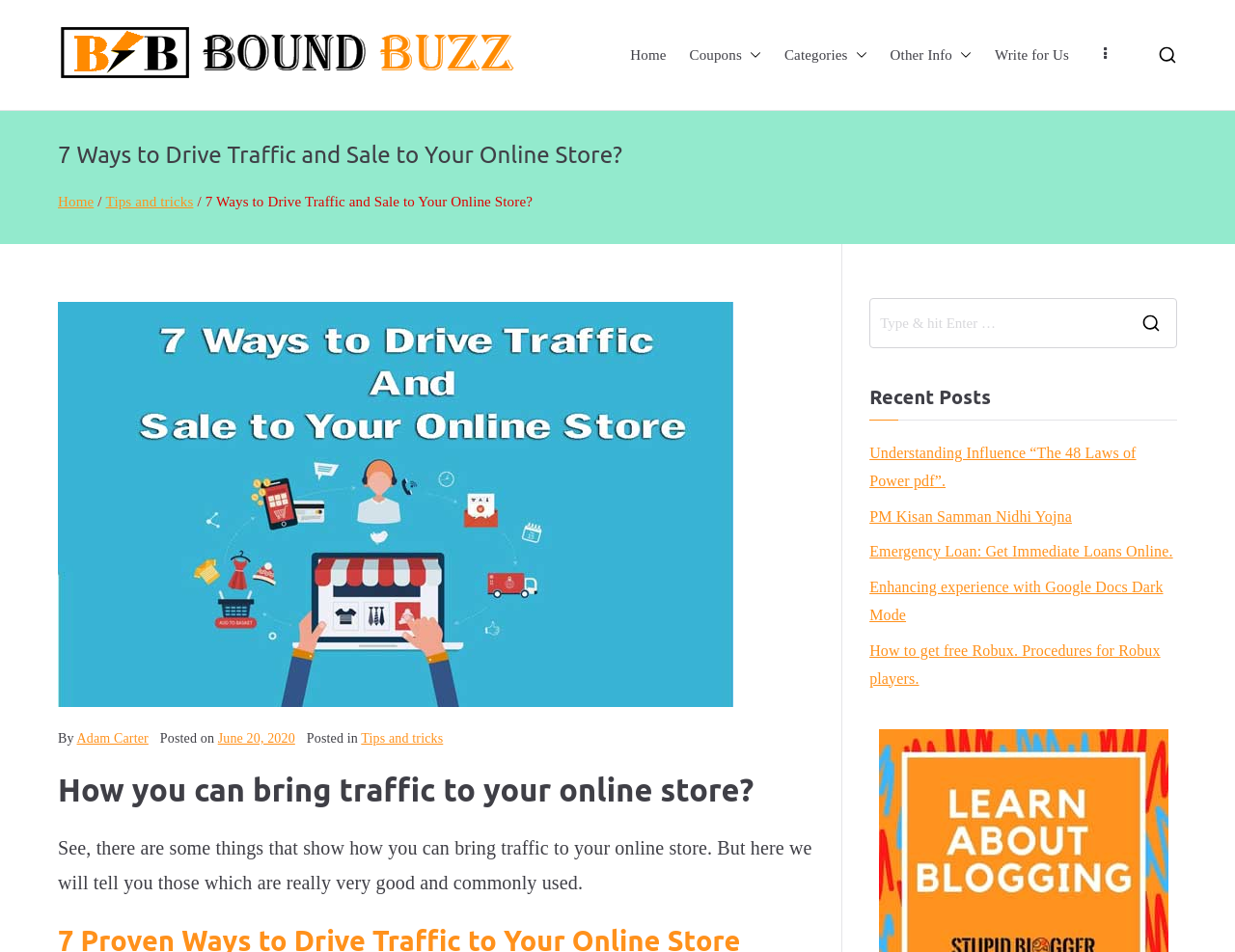Determine the coordinates of the bounding box that should be clicked to complete the instruction: "Write for Us". The coordinates should be represented by four float numbers between 0 and 1: [left, top, right, bottom].

[0.805, 0.044, 0.866, 0.071]